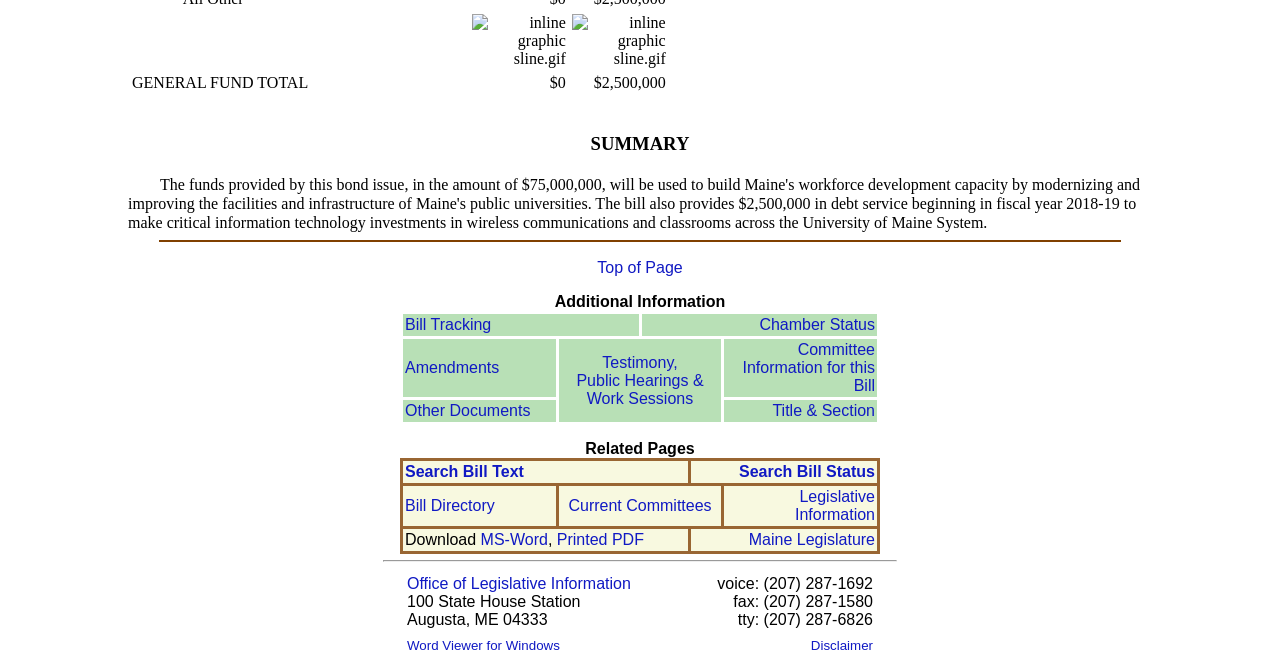What is the purpose of the 'Bill Tracking' link?
Refer to the image and provide a concise answer in one word or phrase.

To track bills